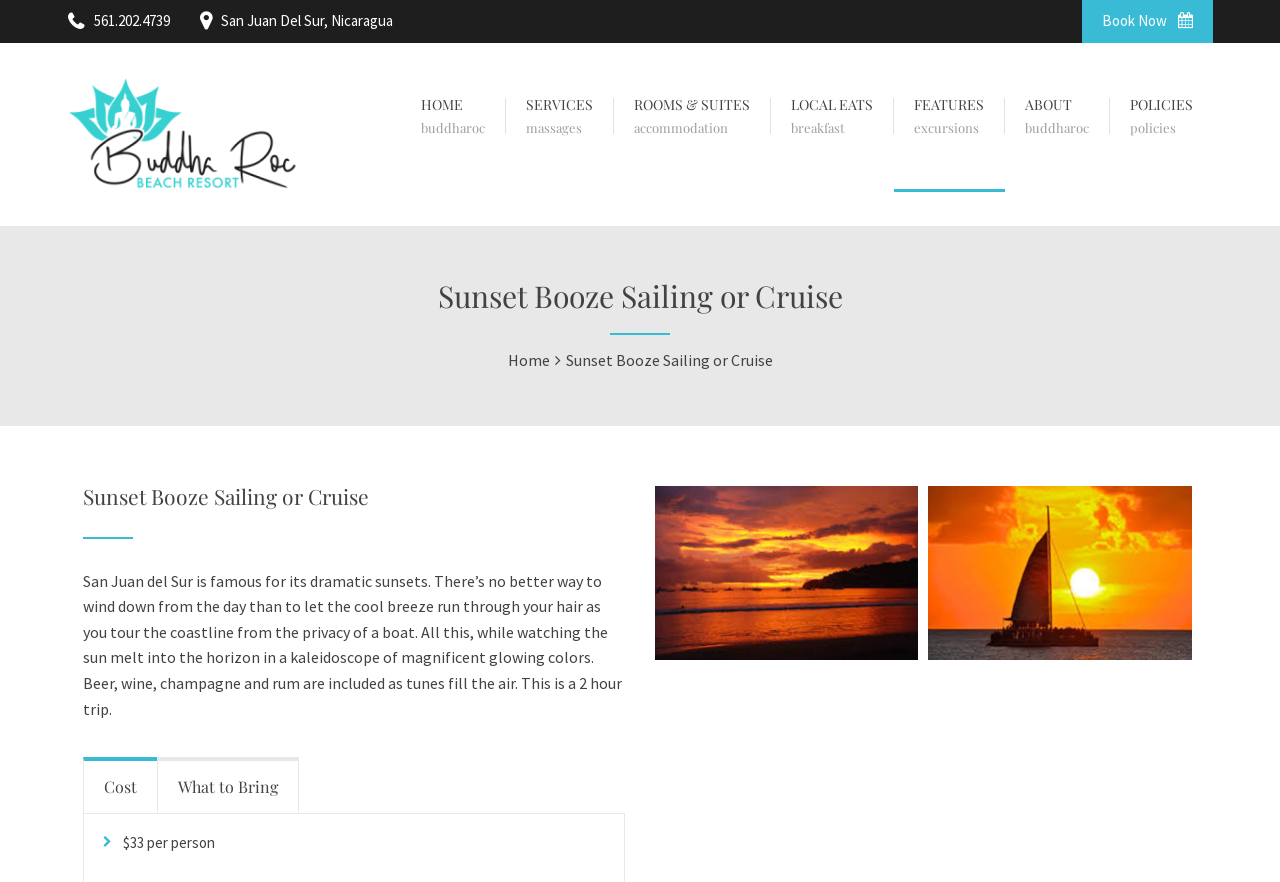Determine the bounding box coordinates of the area to click in order to meet this instruction: "Call the phone number".

[0.073, 0.012, 0.132, 0.034]